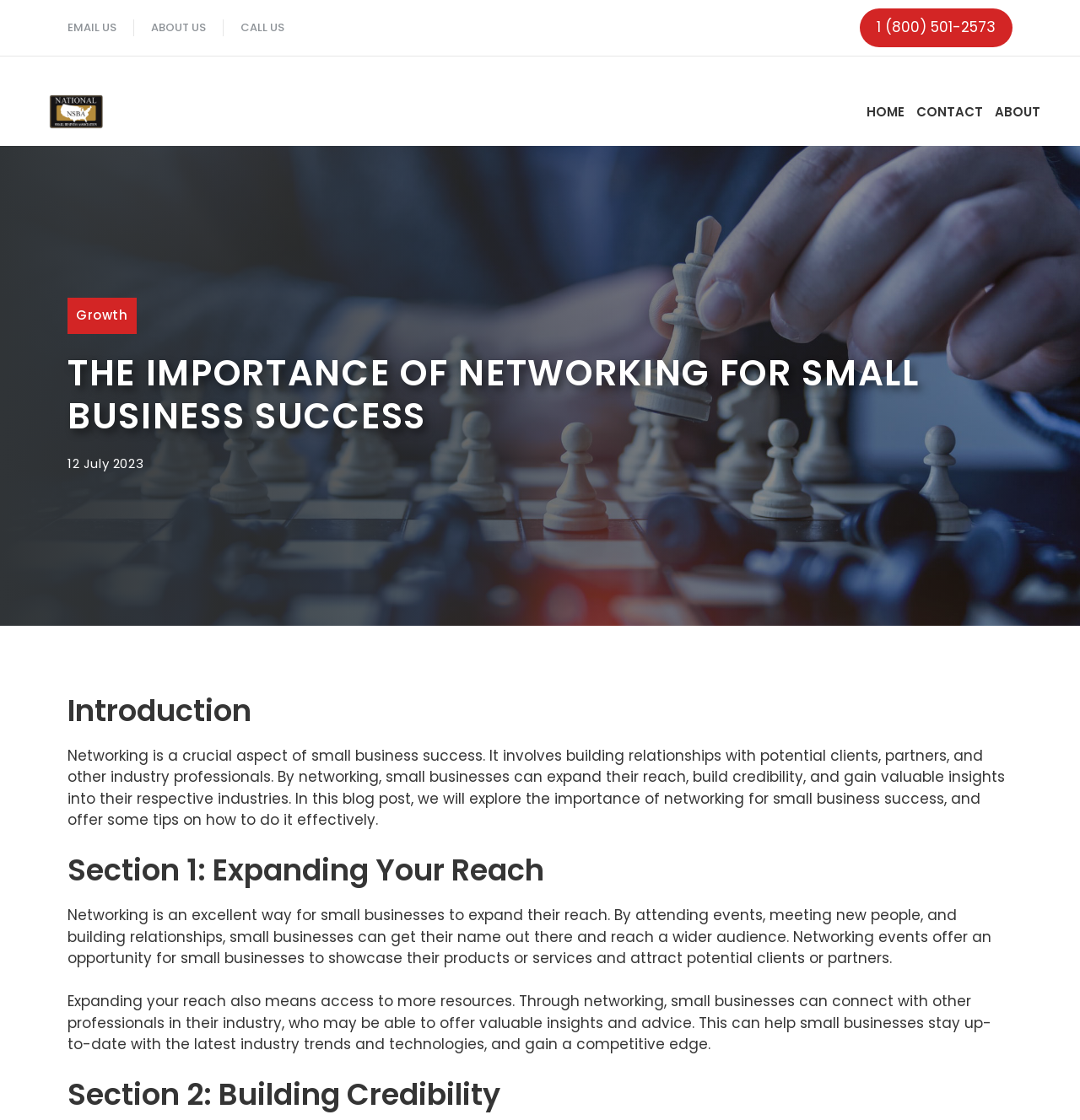Locate the bounding box coordinates for the element described below: "CALL US". The coordinates must be four float values between 0 and 1, formatted as [left, top, right, bottom].

[0.223, 0.017, 0.263, 0.032]